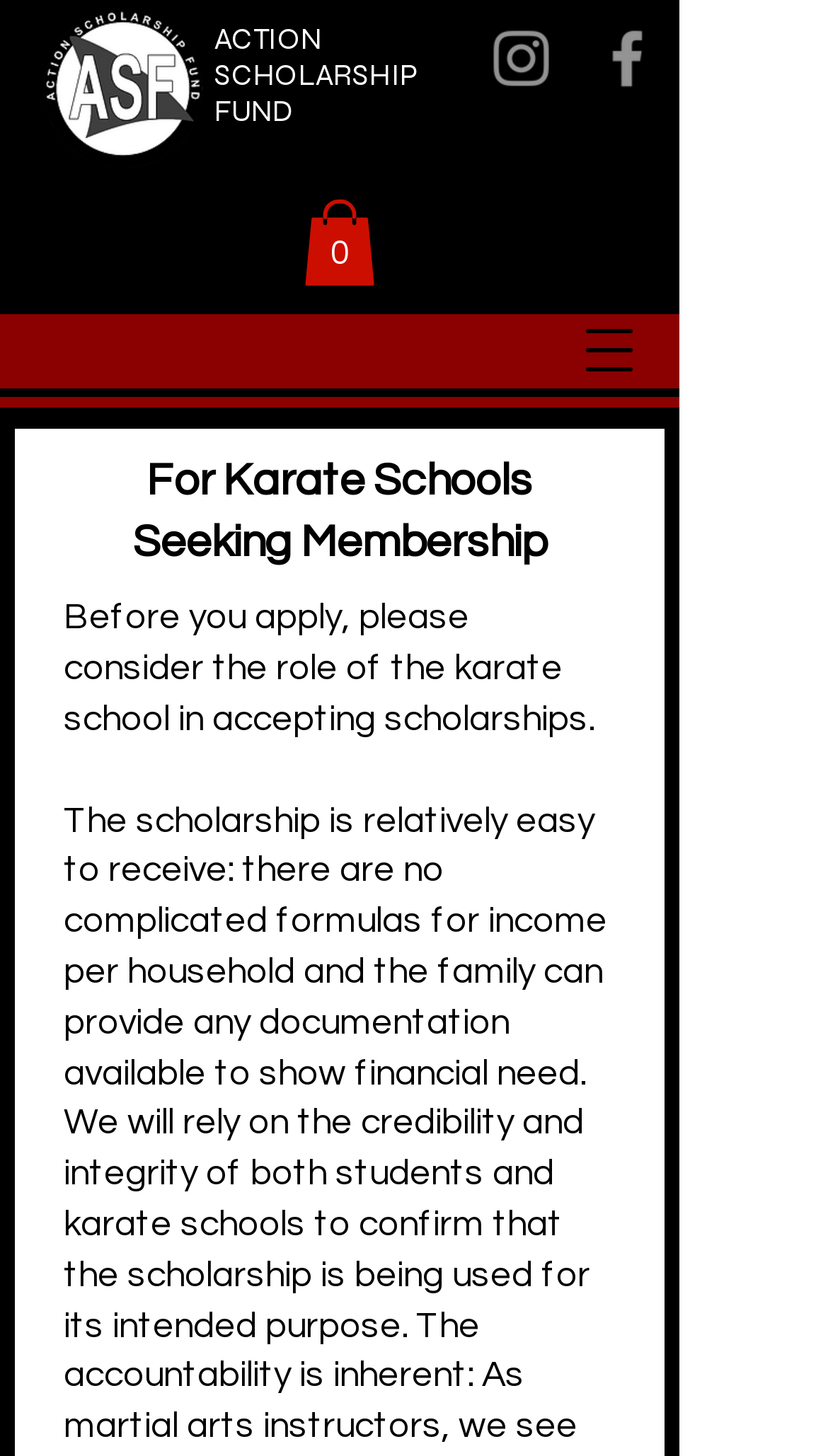Please give a one-word or short phrase response to the following question: 
How many items are in the cart?

0